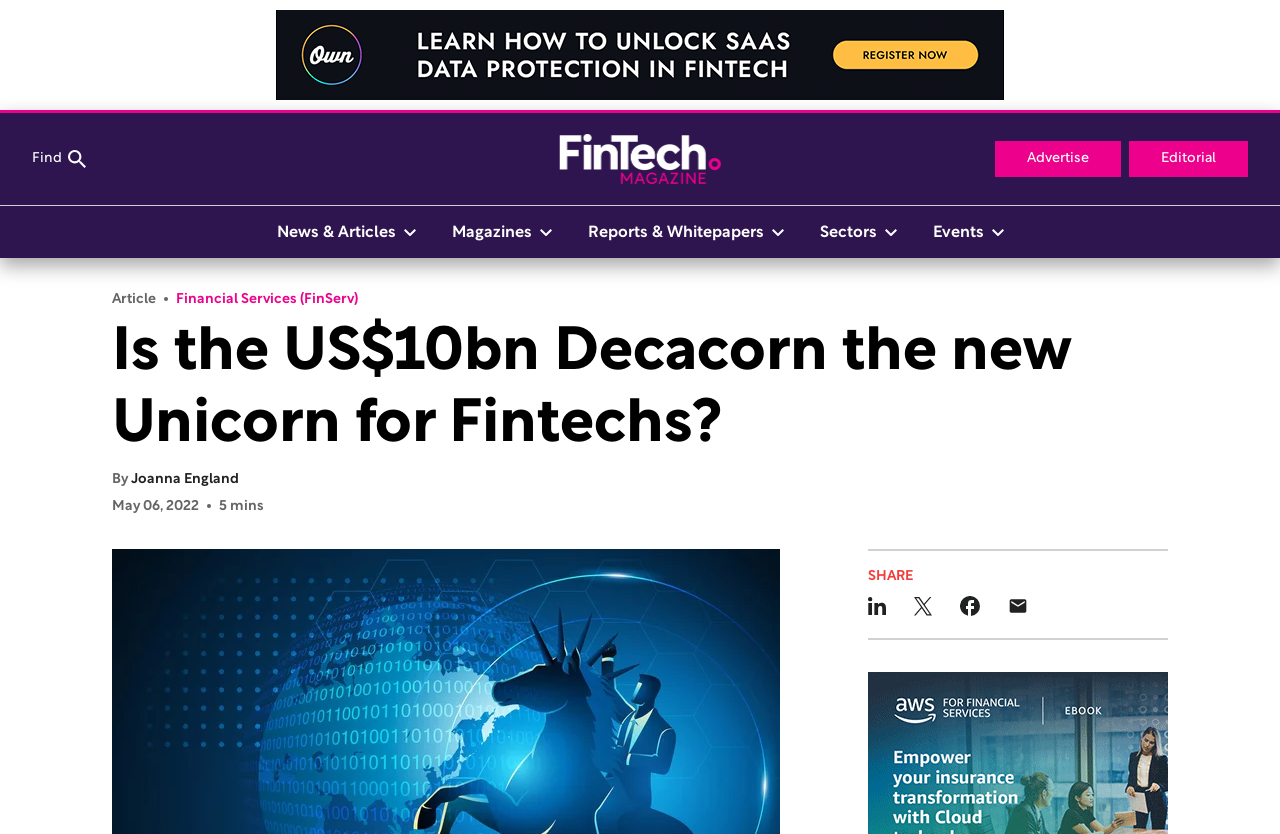Give a short answer using one word or phrase for the question:
How long does it take to read the article?

5 mins